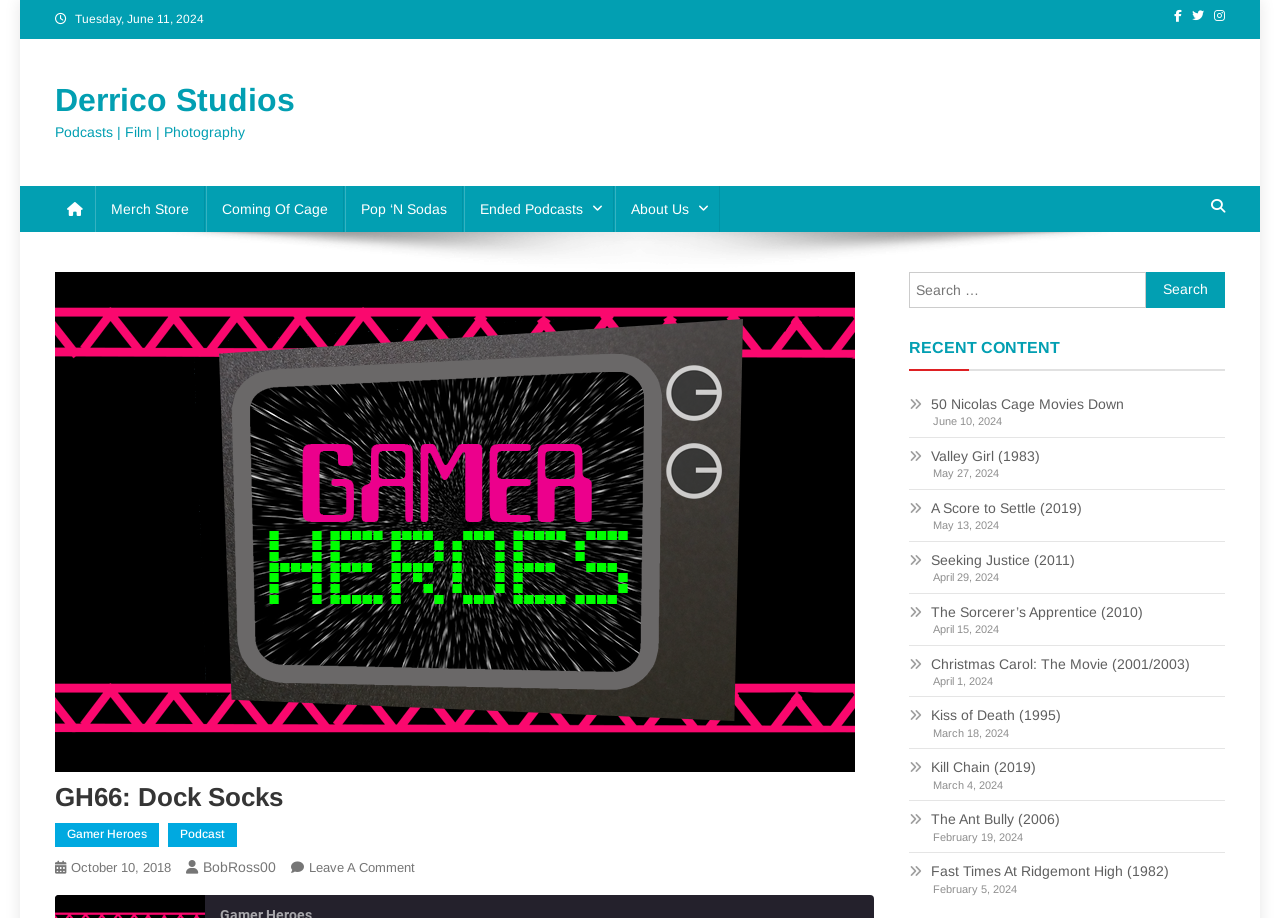Using the given element description, provide the bounding box coordinates (top-left x, top-left y, bottom-right x, bottom-right y) for the corresponding UI element in the screenshot: Podcast

[0.131, 0.896, 0.185, 0.922]